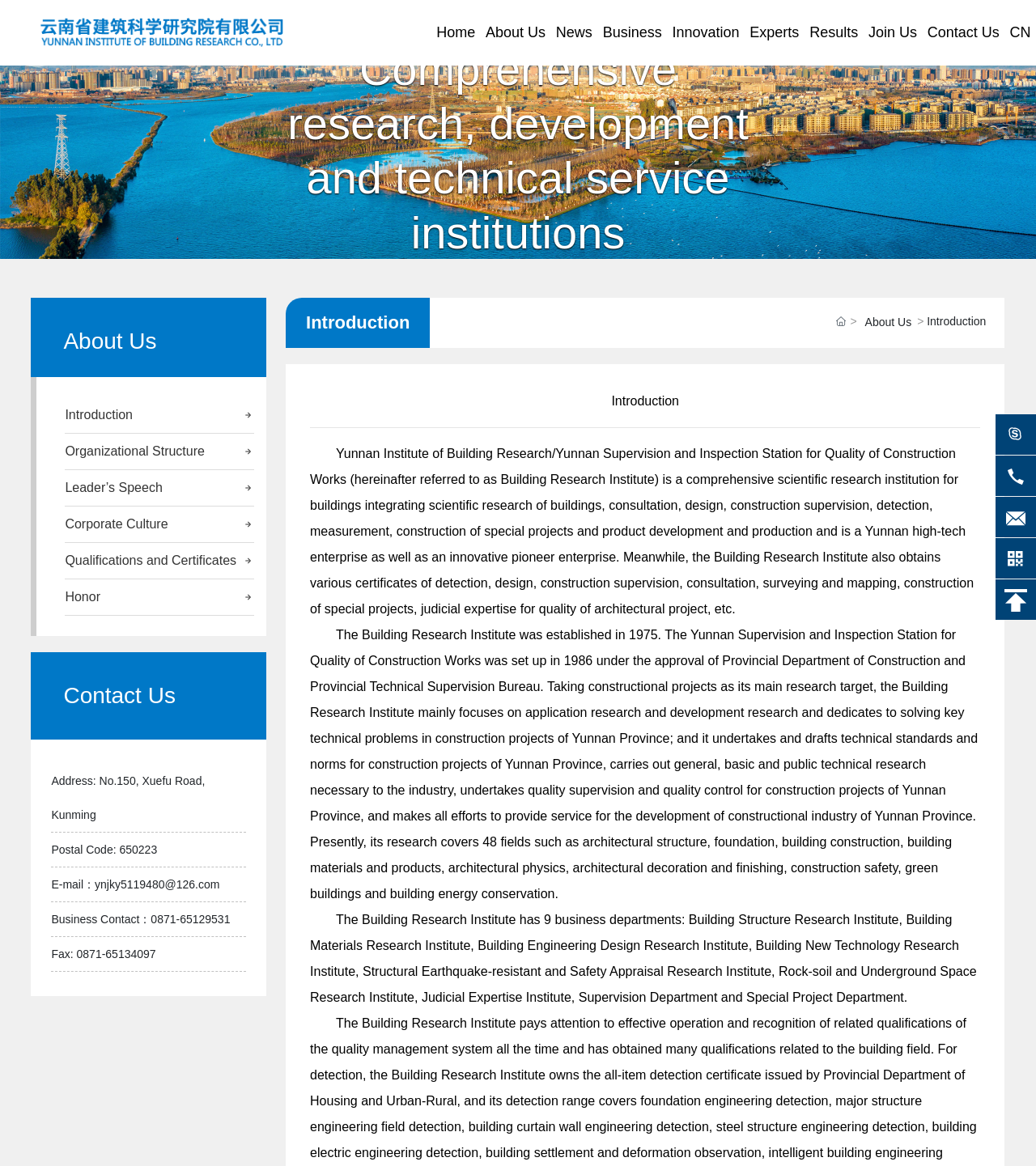What is the name of the research institution?
Look at the image and answer the question with a single word or phrase.

Yunnan Academy of Building Research